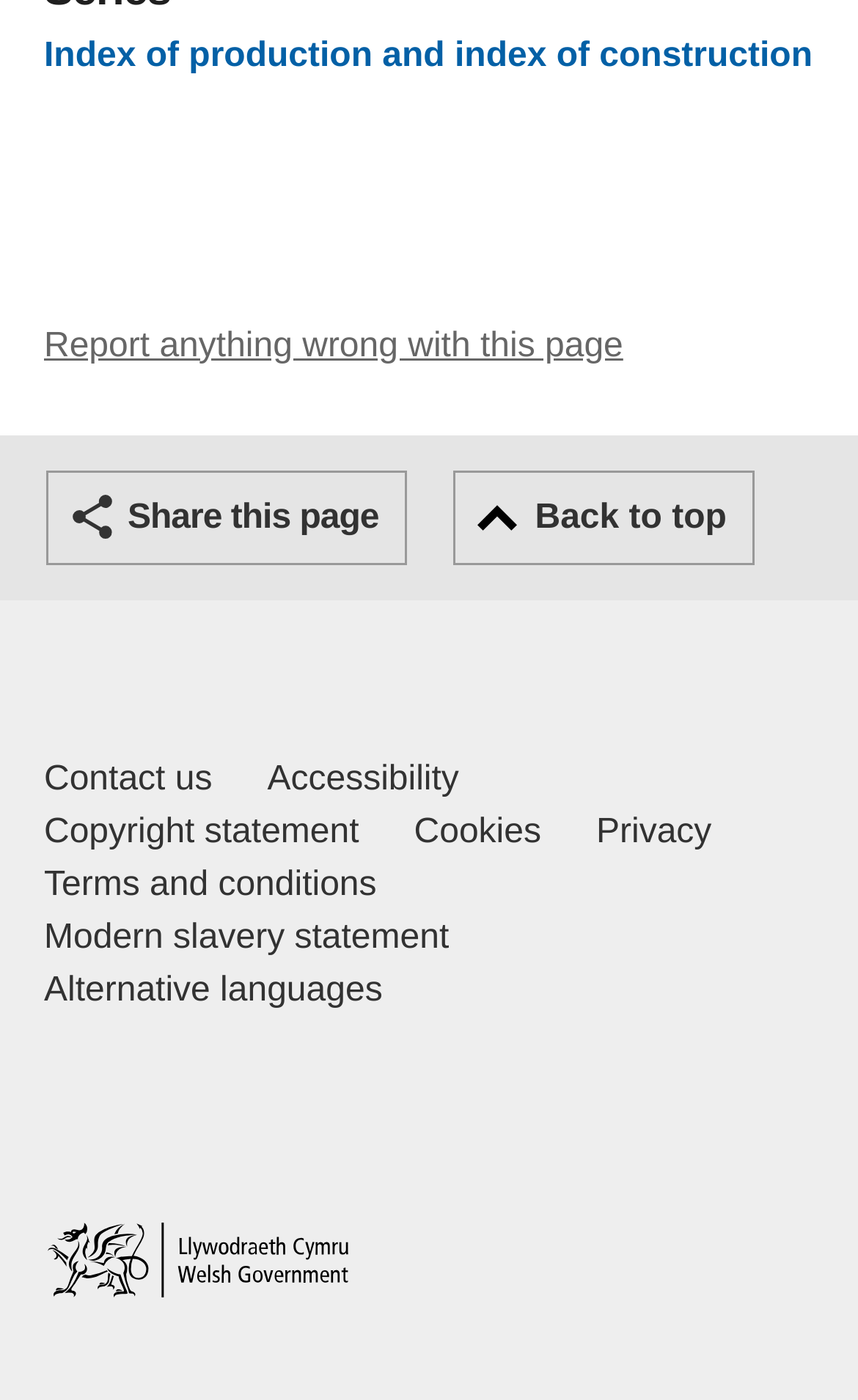What is the main topic of the 'Index of production and index of construction' link?
Give a one-word or short phrase answer based on the image.

Economic data